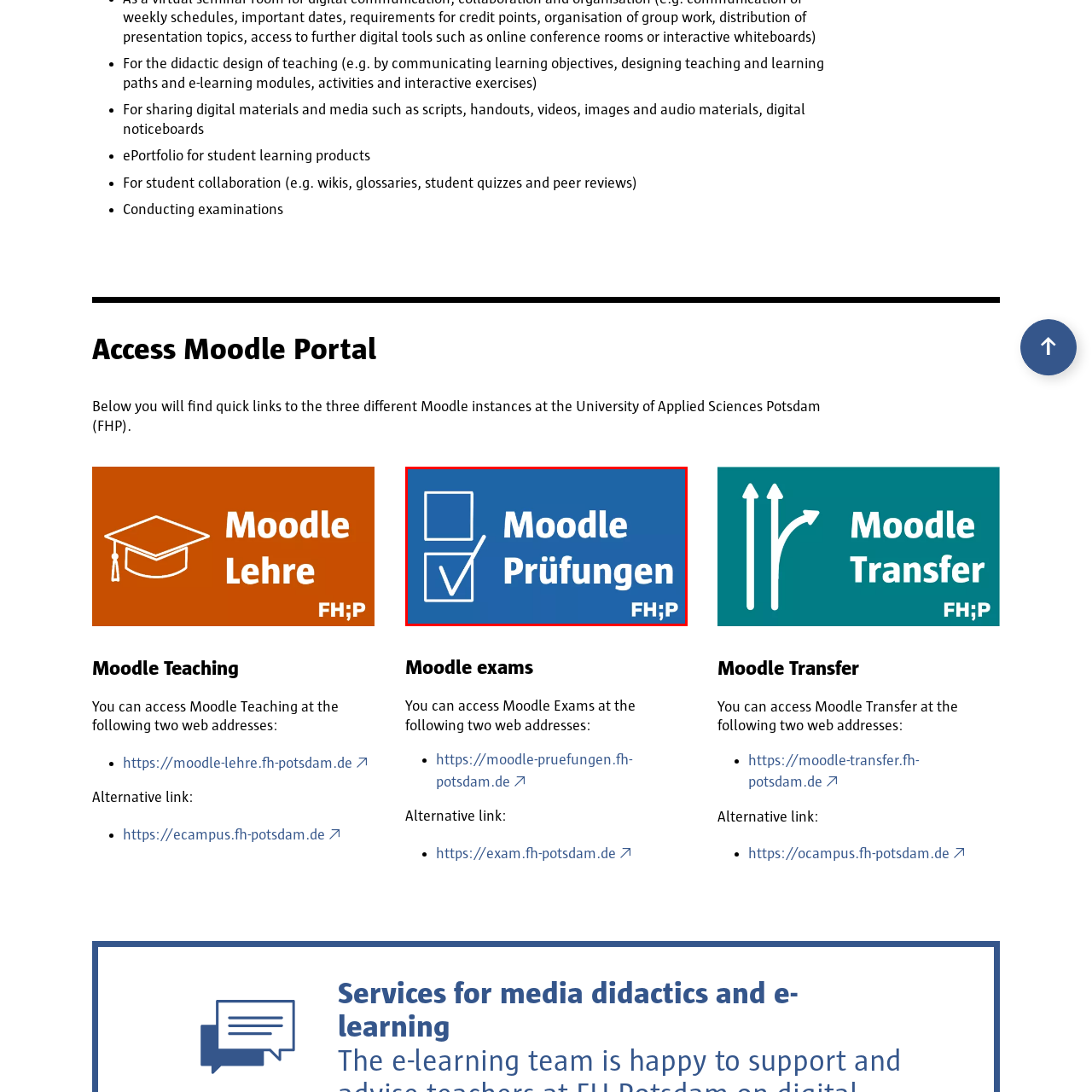Thoroughly describe the scene within the red-bordered area of the image.

The image features a vibrant blue background with a clear design indicating "Moodle Prüfungen." The centerpiece includes two checkboxes—one empty and one checked—symbolizing assessment or examinations. The text emphasizes "Moodle" and "Prüfungen" (German for "exams"), suggesting that this is associated with the Moodle platform used for educational settings, particularly for taking exams. This visual serves as an informative icon for students at the University of Applied Sciences Potsdam, guiding them towards the Moodle Exams section of their online resources.